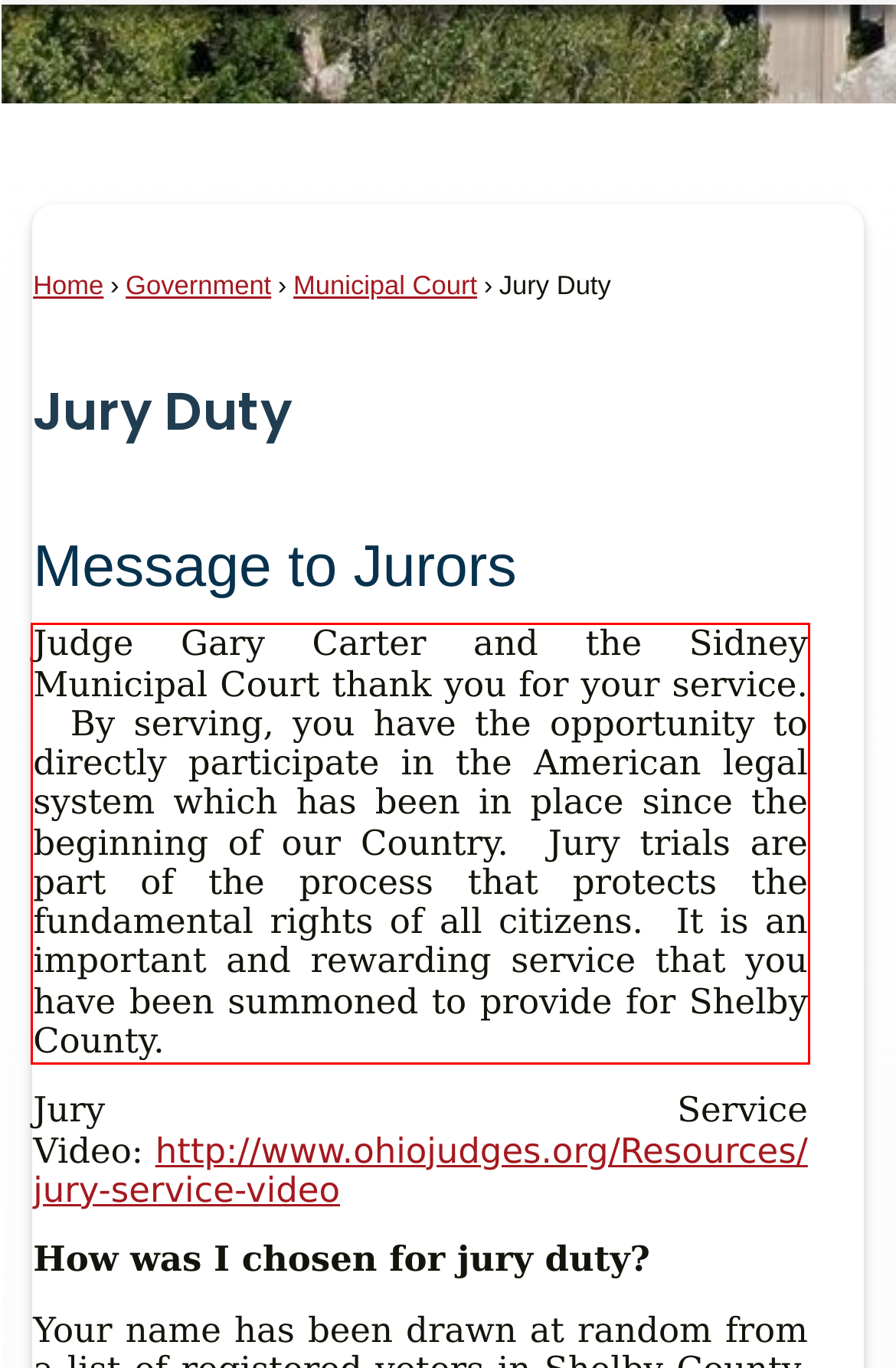You have a screenshot of a webpage with a UI element highlighted by a red bounding box. Use OCR to obtain the text within this highlighted area.

Judge Gary Carter and the Sidney Municipal Court thank you for your service. By serving, you have the opportunity to directly participate in the American legal system which has been in place since the beginning of our Country. Jury trials are part of the process that protects the fundamental rights of all citizens. It is an important and rewarding service that you have been summoned to provide for Shelby County.